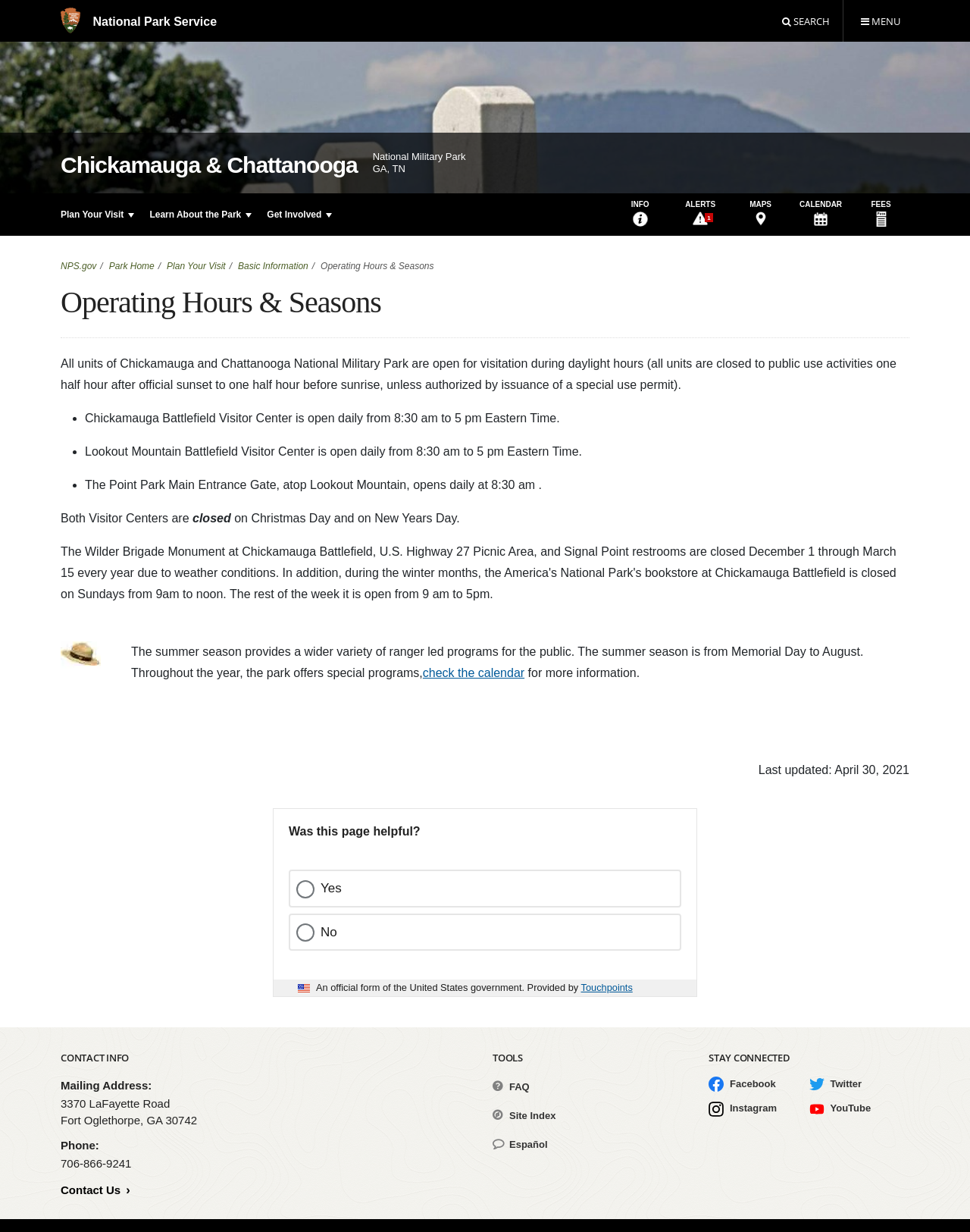What is the mailing address of the park?
Based on the image, give a concise answer in the form of a single word or short phrase.

3370 LaFayette Road, Fort Oglethorpe, GA 30742